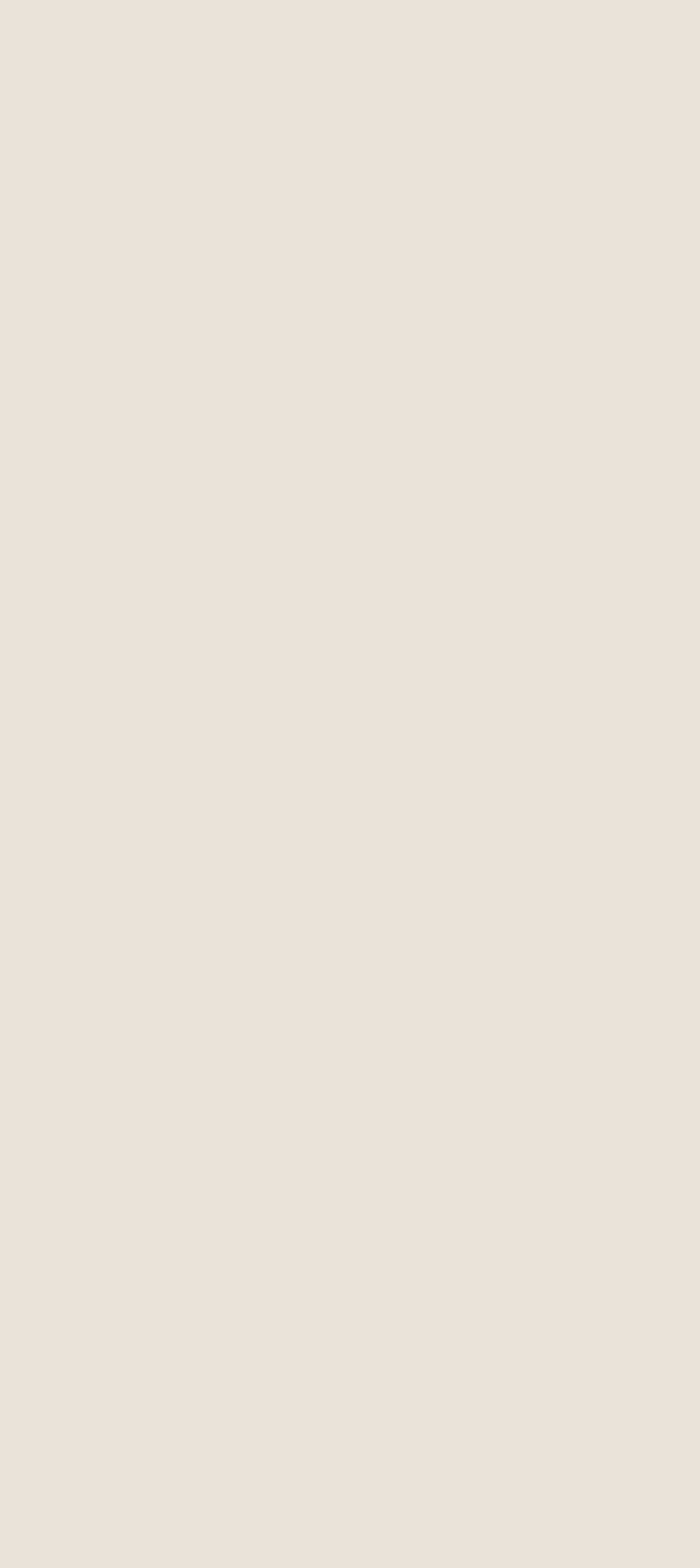Find the bounding box coordinates of the element to click in order to complete this instruction: "Explore Filosofía Moderna". The bounding box coordinates must be four float numbers between 0 and 1, denoted as [left, top, right, bottom].

[0.05, 0.43, 0.386, 0.454]